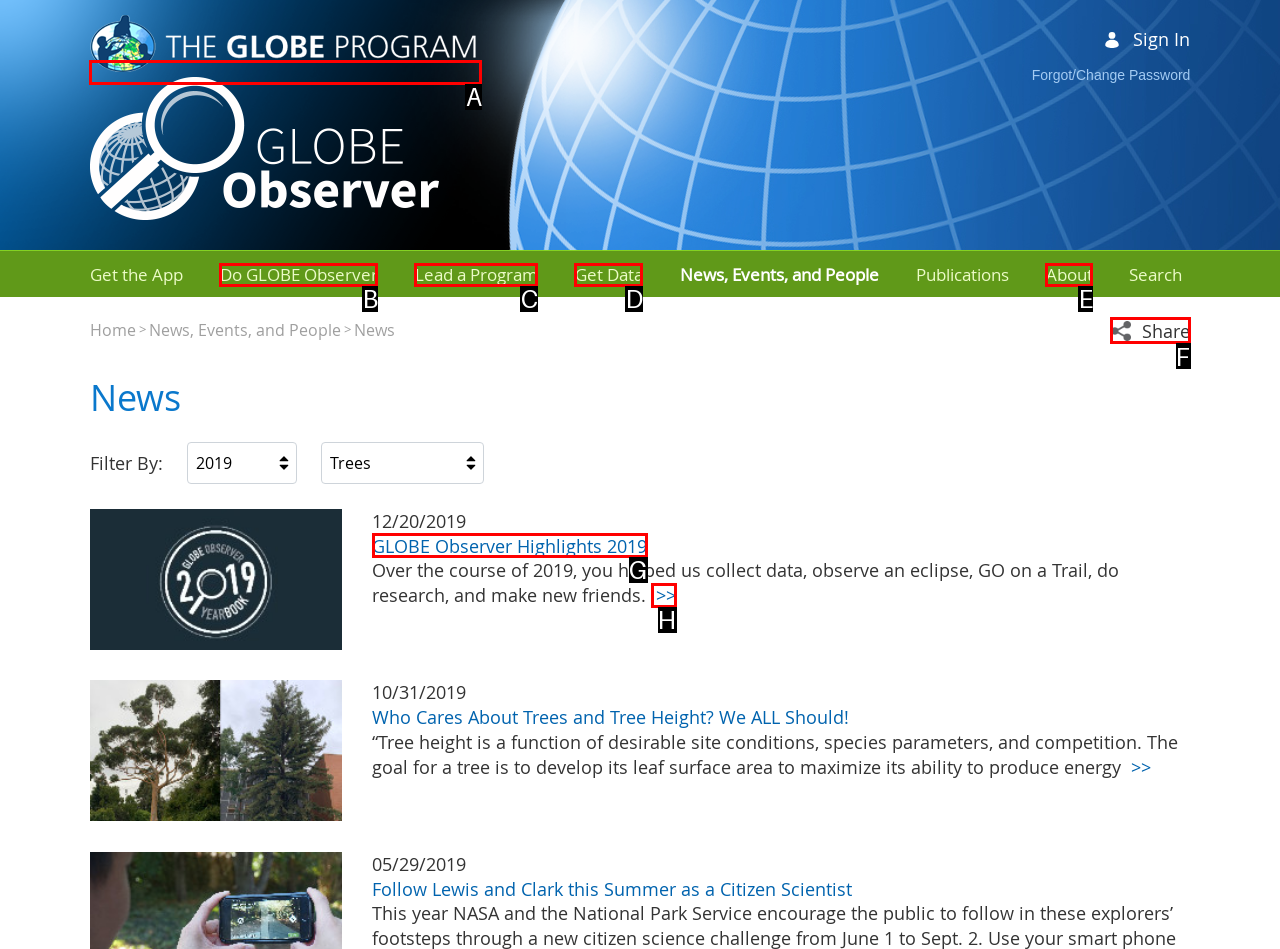Given the element description: Lead a Program, choose the HTML element that aligns with it. Indicate your choice with the corresponding letter.

C